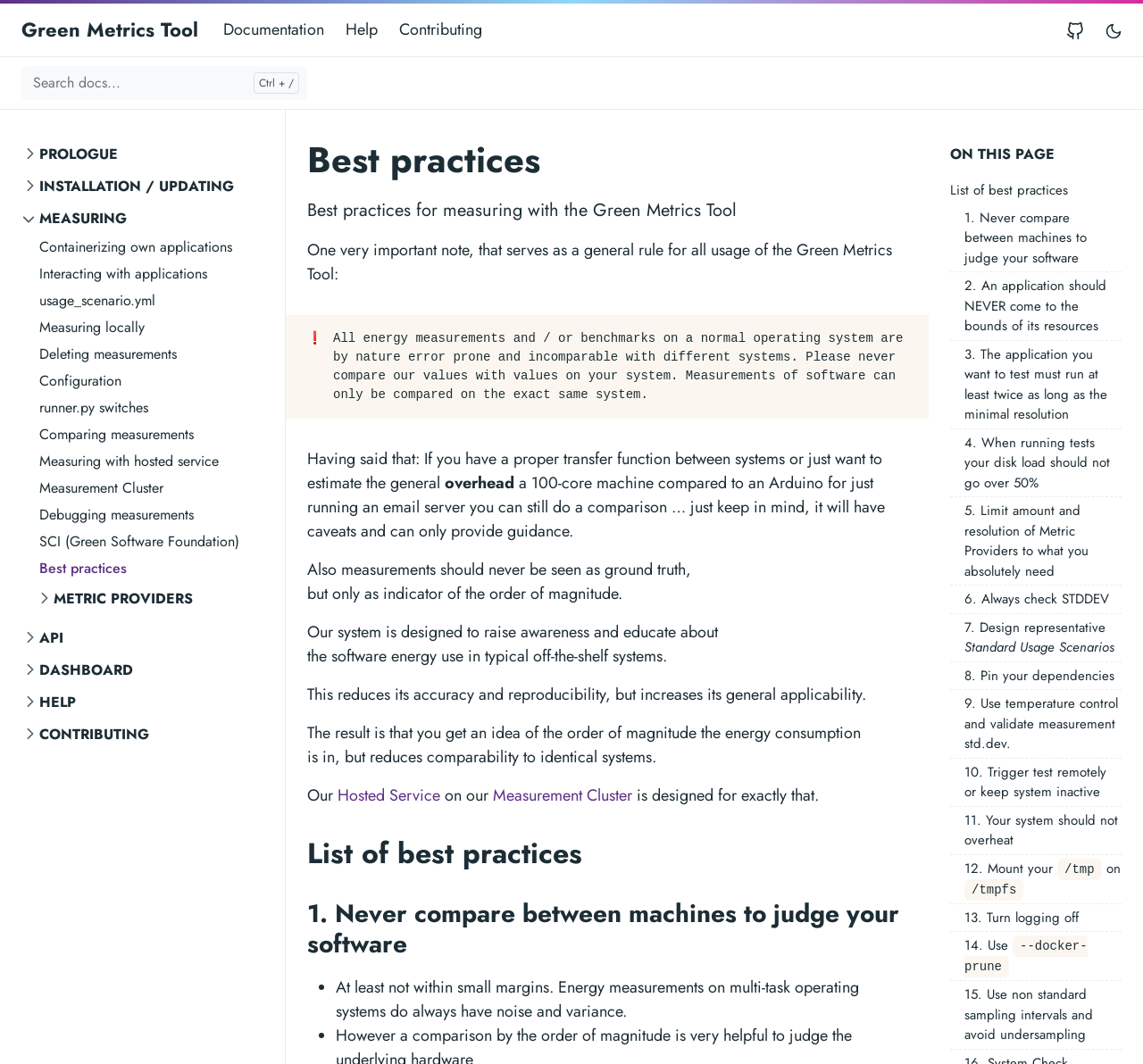Please analyze the image and provide a thorough answer to the question:
How many best practices are listed on the webpage?

The webpage lists 15 best practices for measuring software energy use with the Green Metrics Tool, including never comparing between machines, limiting the amount of metric providers, and designing representative standard usage scenarios.